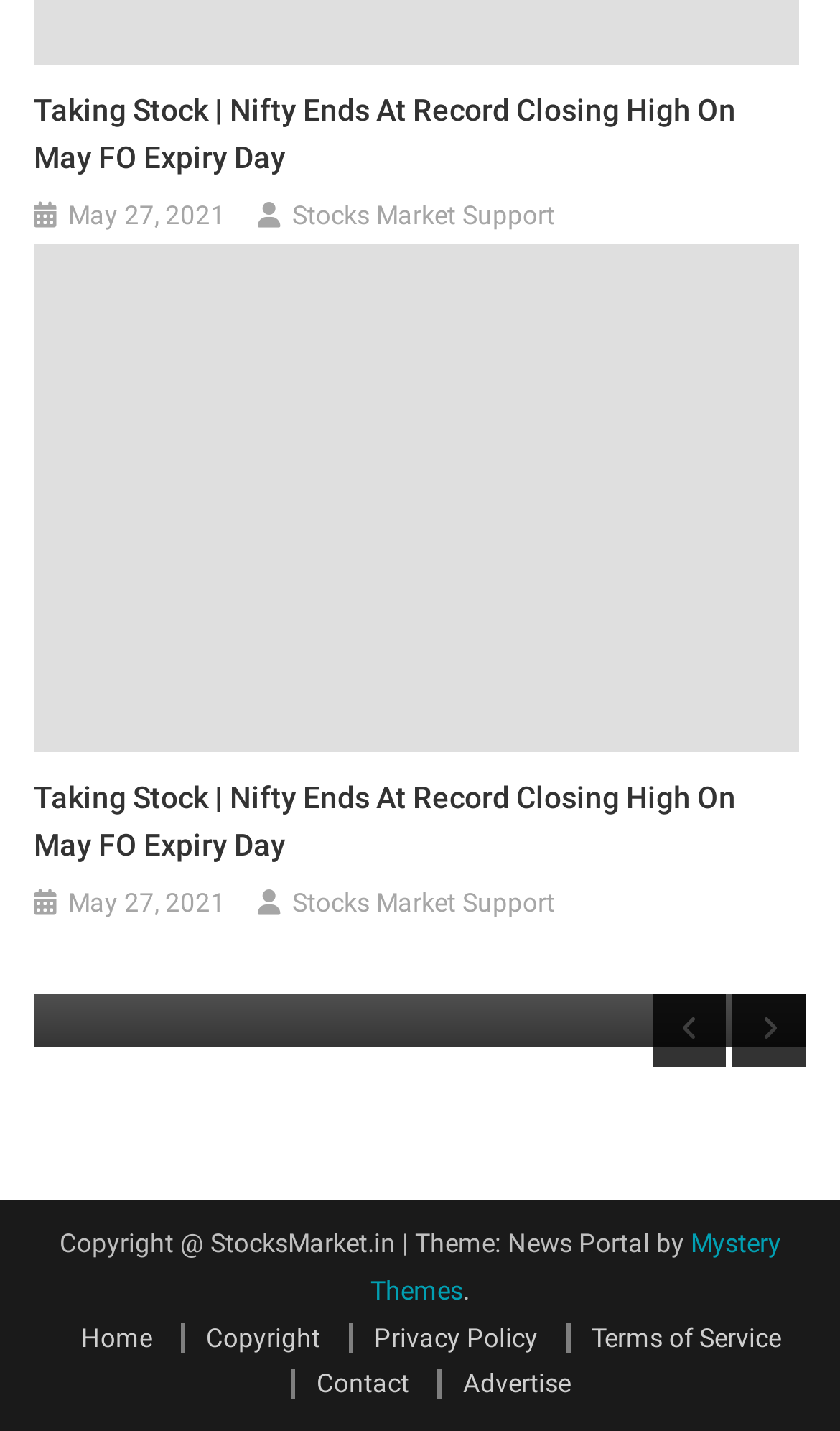Determine the bounding box coordinates for the clickable element required to fulfill the instruction: "Click on the 'Taking Stock | Nifty Ends At Record Closing High On May FO Expiry Day' link". Provide the coordinates as four float numbers between 0 and 1, i.e., [left, top, right, bottom].

[0.04, 0.061, 0.951, 0.127]